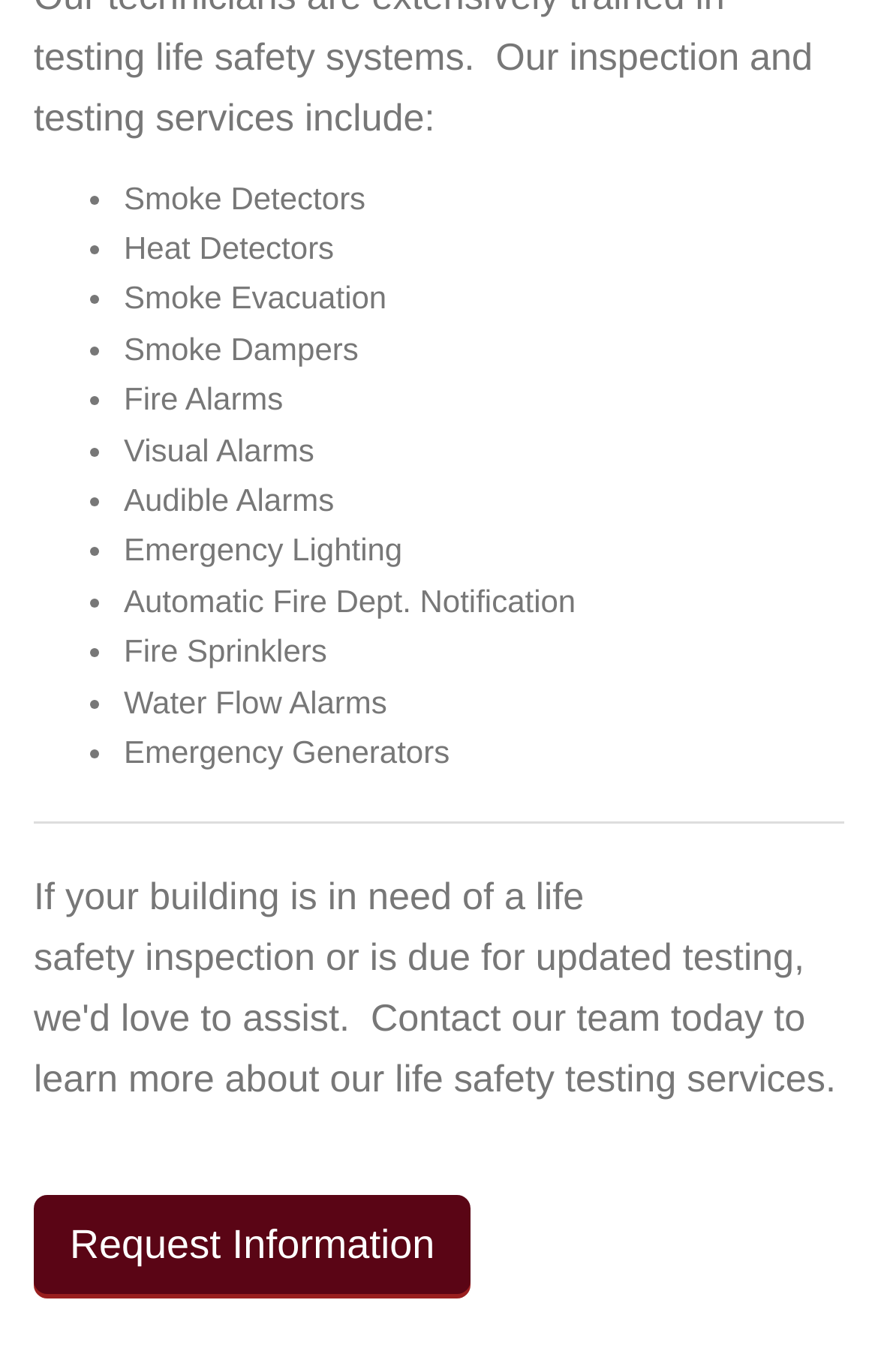How many types of fire safety systems are listed?
Using the visual information from the image, give a one-word or short-phrase answer.

15